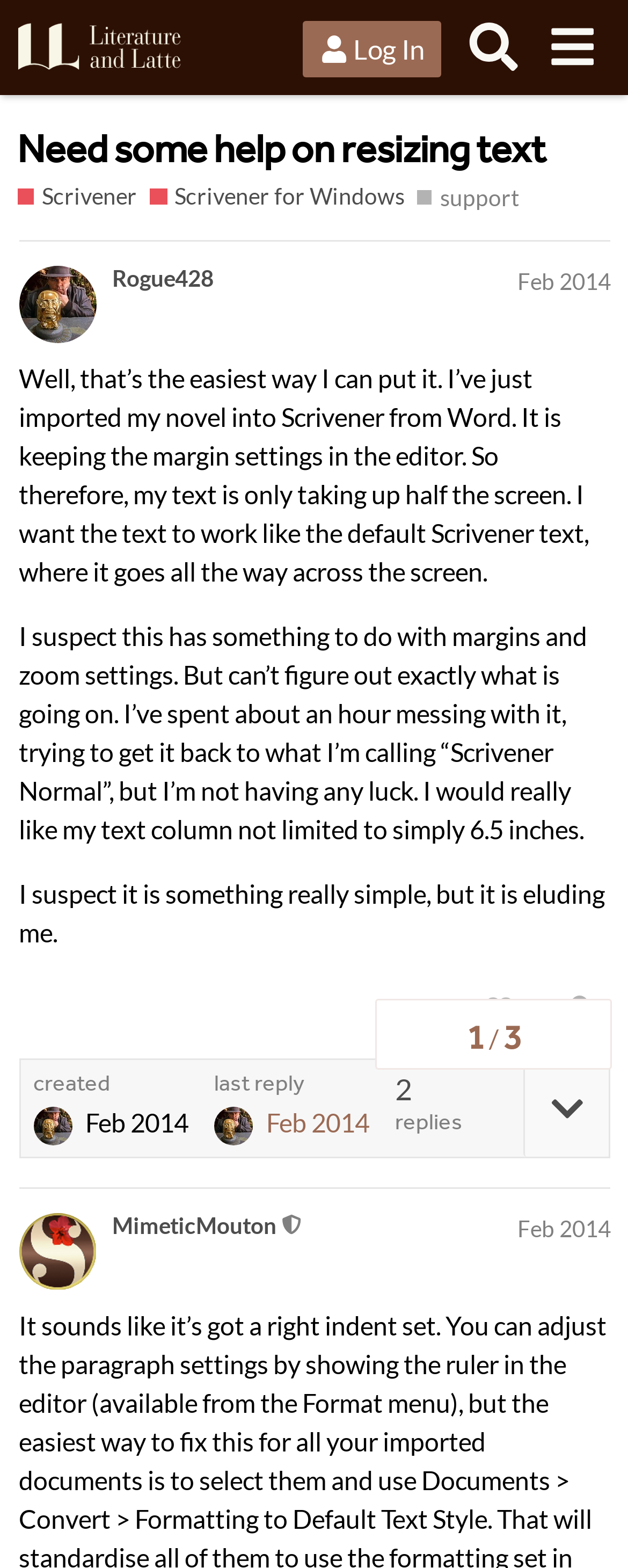Please analyze the image and provide a thorough answer to the question:
How many replies are there in the topic?

The number of replies can be found at the bottom of the webpage, where it says 'replies' next to the topic progress navigation.